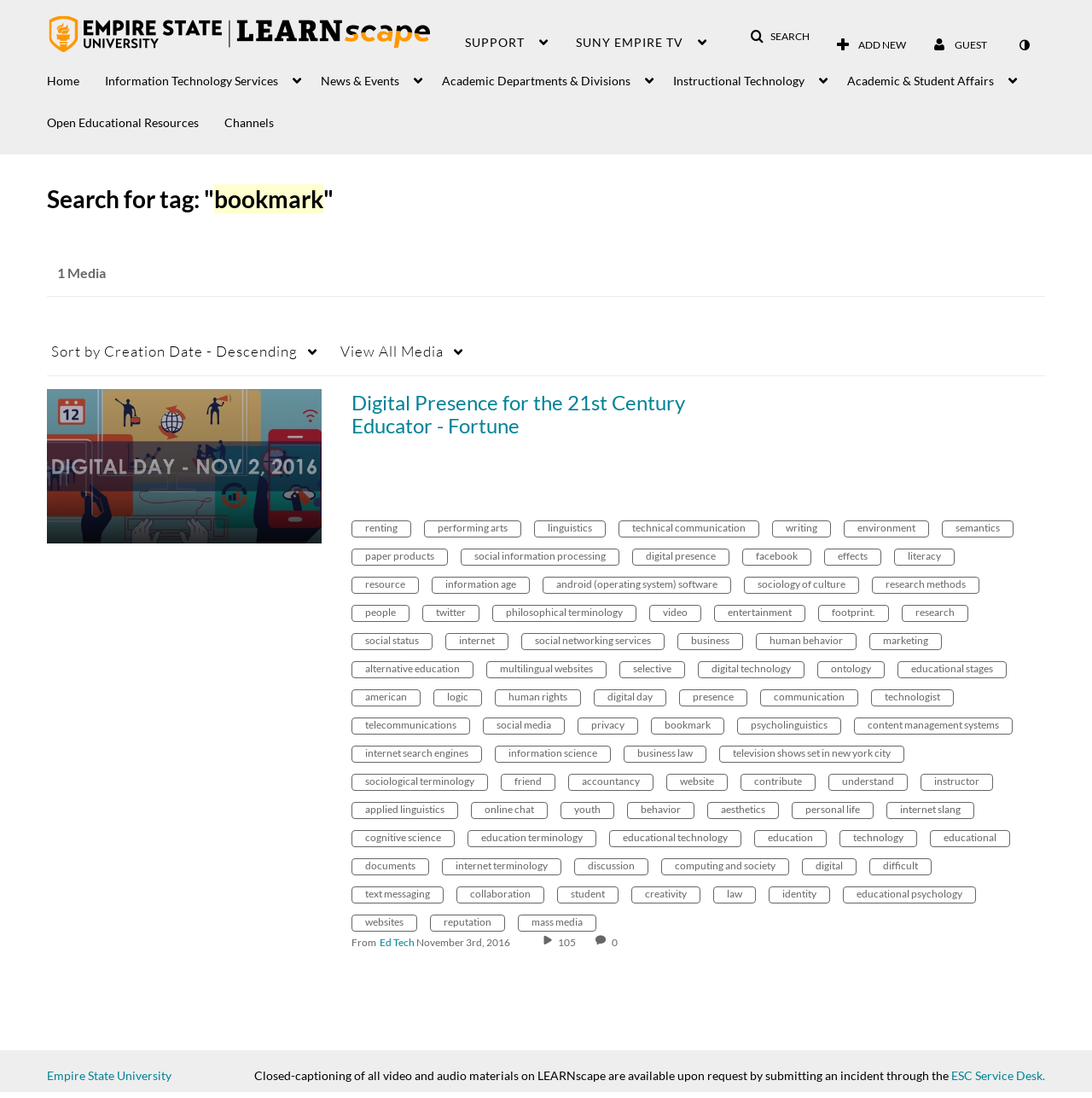Locate the bounding box coordinates of the clickable region to complete the following instruction: "Search for media."

[0.702, 0.023, 0.726, 0.038]